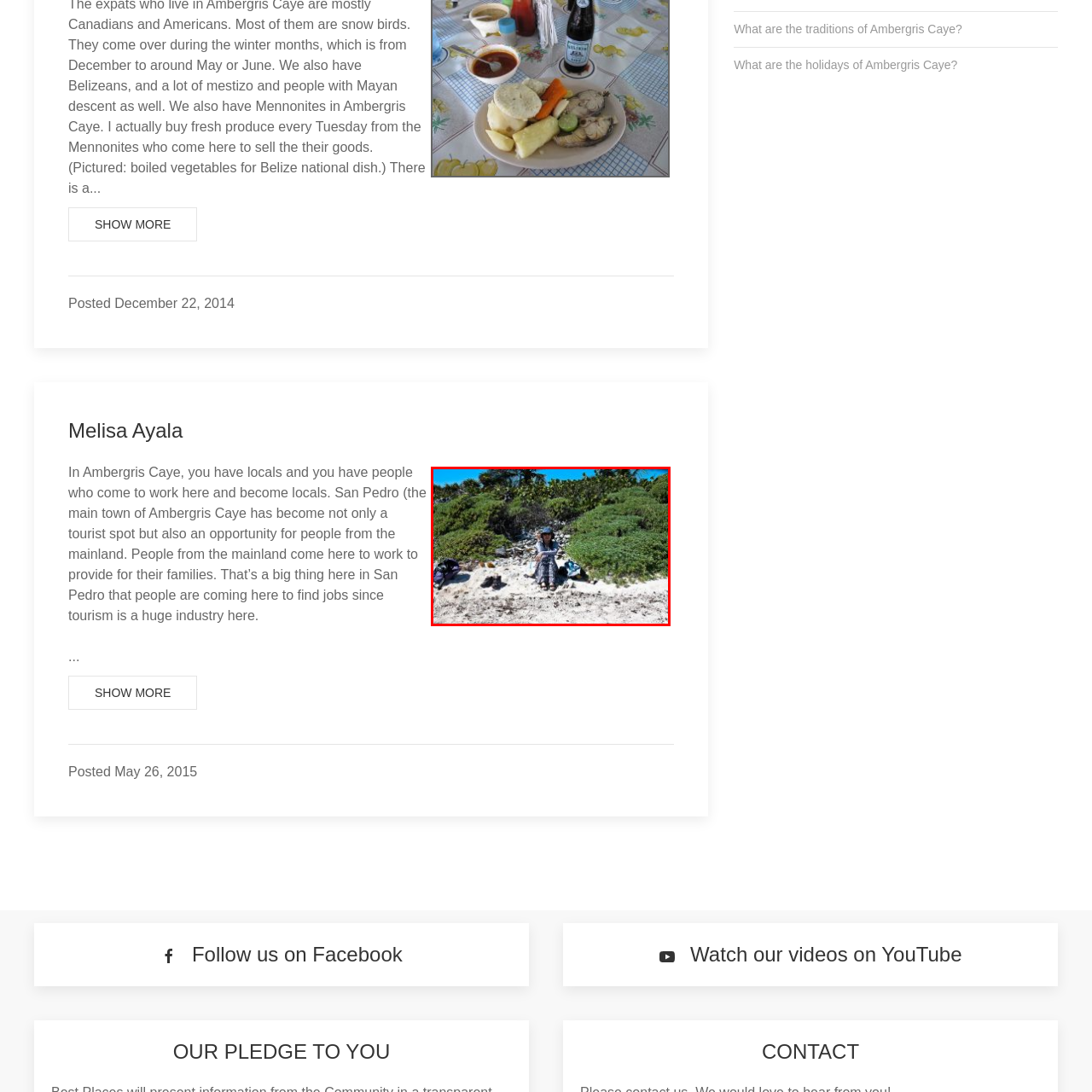Explain in detail what is depicted in the image enclosed by the red boundary.

In this vibrant image captured at Robles Point, Ambergris Caye, Belize, a woman sits peacefully on the sandy beach, surrounded by lush greenery. She is wearing a hat and appears to be engaged in an activity, possibly enjoying a moment of relaxation or contemplation. The clear blue sky above and the gentle vegetation contribute to a serene atmosphere, embodying the charm of this popular tourist destination. The beach setting and the woman’s casual attire highlight the laid-back lifestyle of the area, perfect for both locals and travelers seeking a tropical retreat.